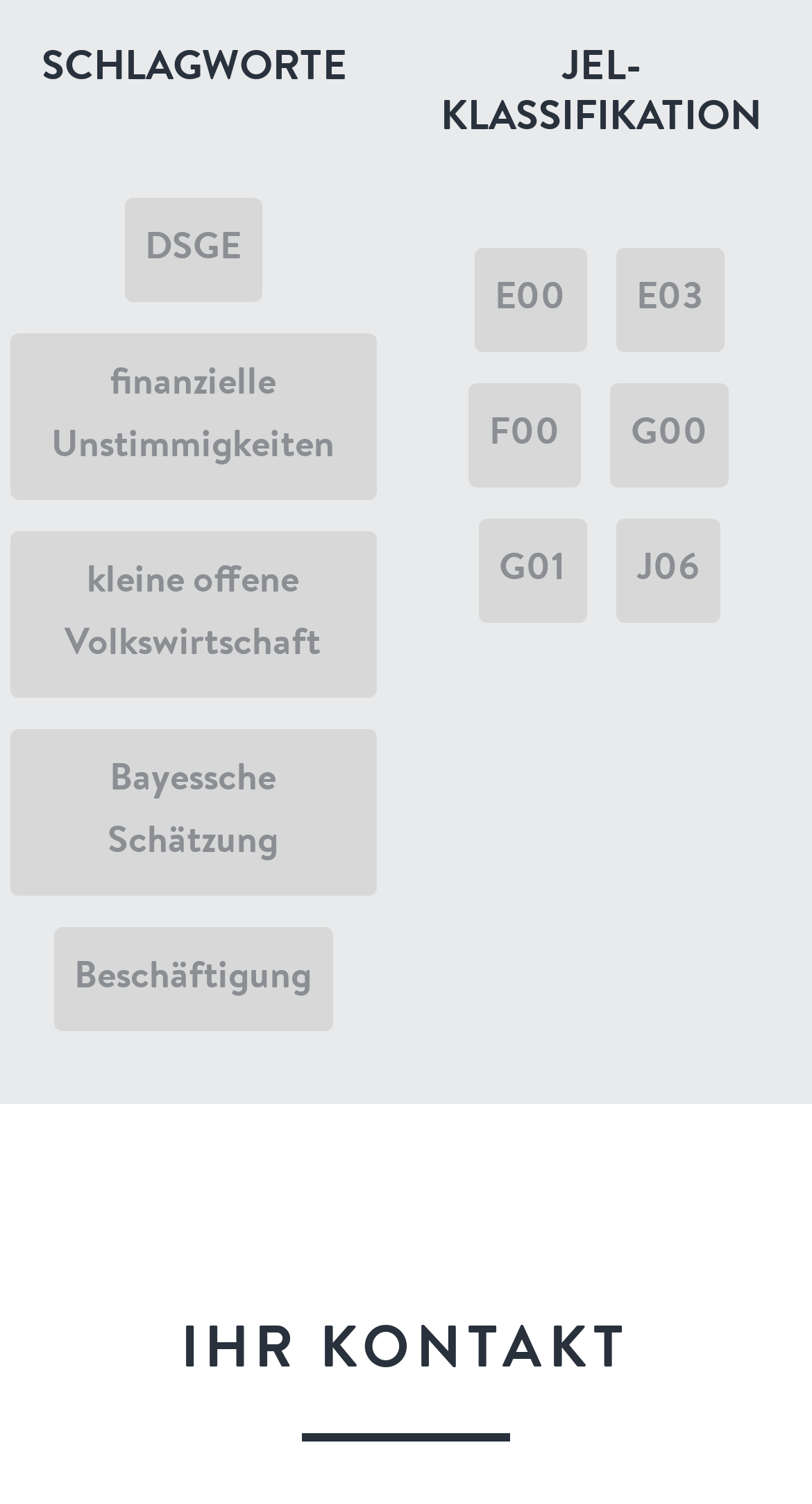Please identify the bounding box coordinates of the clickable area that will fulfill the following instruction: "select 'G01'". The coordinates should be in the format of four float numbers between 0 and 1, i.e., [left, top, right, bottom].

[0.588, 0.345, 0.722, 0.414]